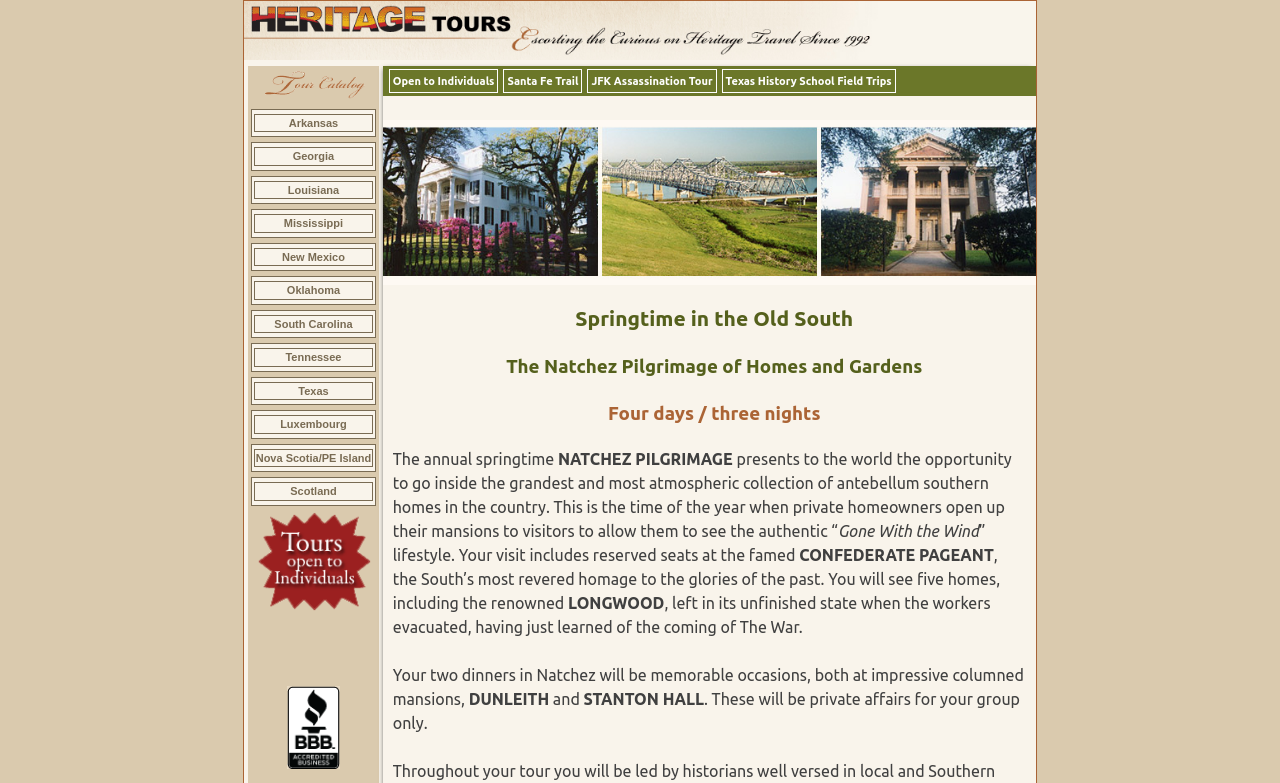Locate the bounding box coordinates of the element to click to perform the following action: 'Learn about Texas History School Field Trips'. The coordinates should be given as four float values between 0 and 1, in the form of [left, top, right, bottom].

[0.564, 0.088, 0.7, 0.119]